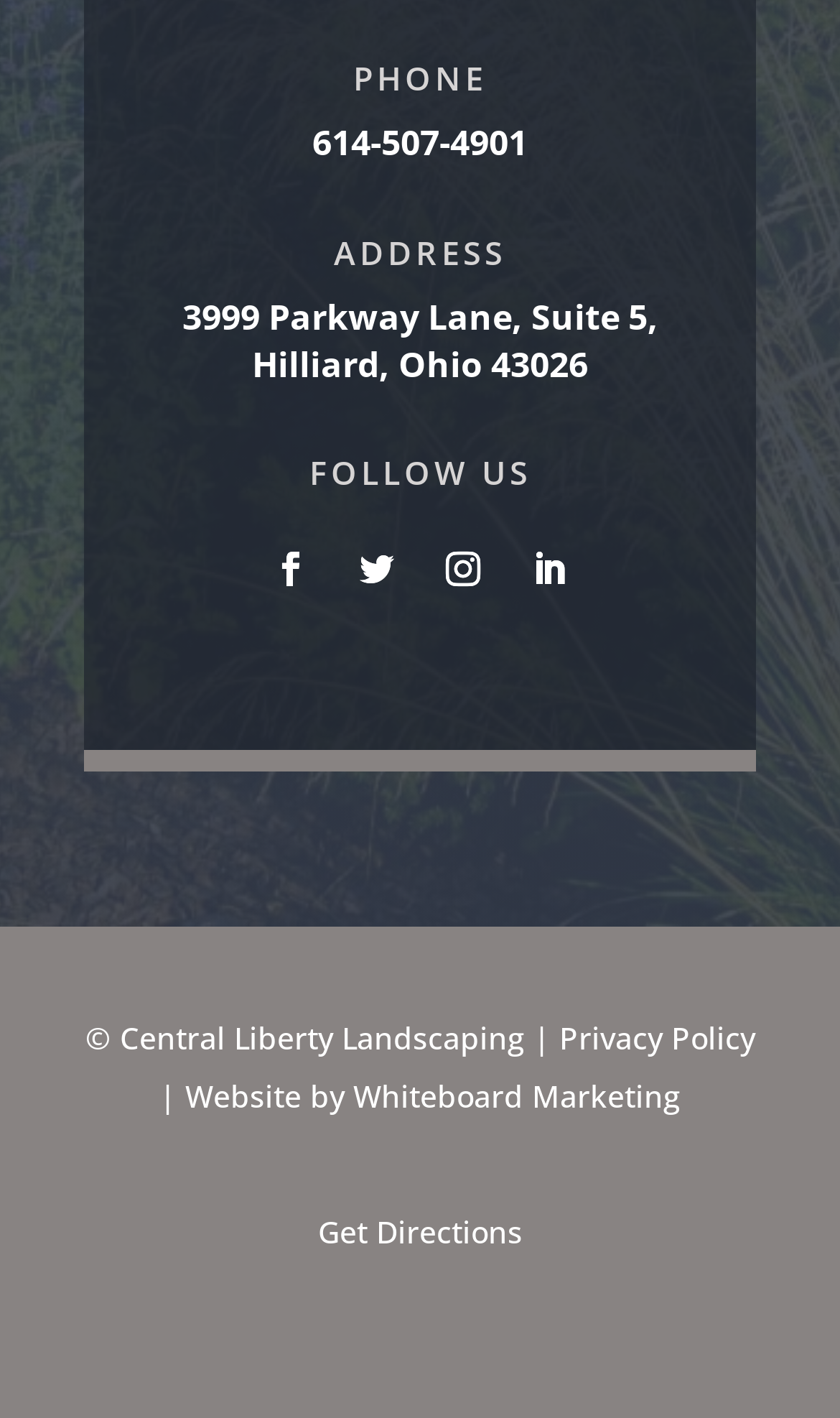Find the bounding box coordinates of the area that needs to be clicked in order to achieve the following instruction: "view January 2023". The coordinates should be specified as four float numbers between 0 and 1, i.e., [left, top, right, bottom].

None